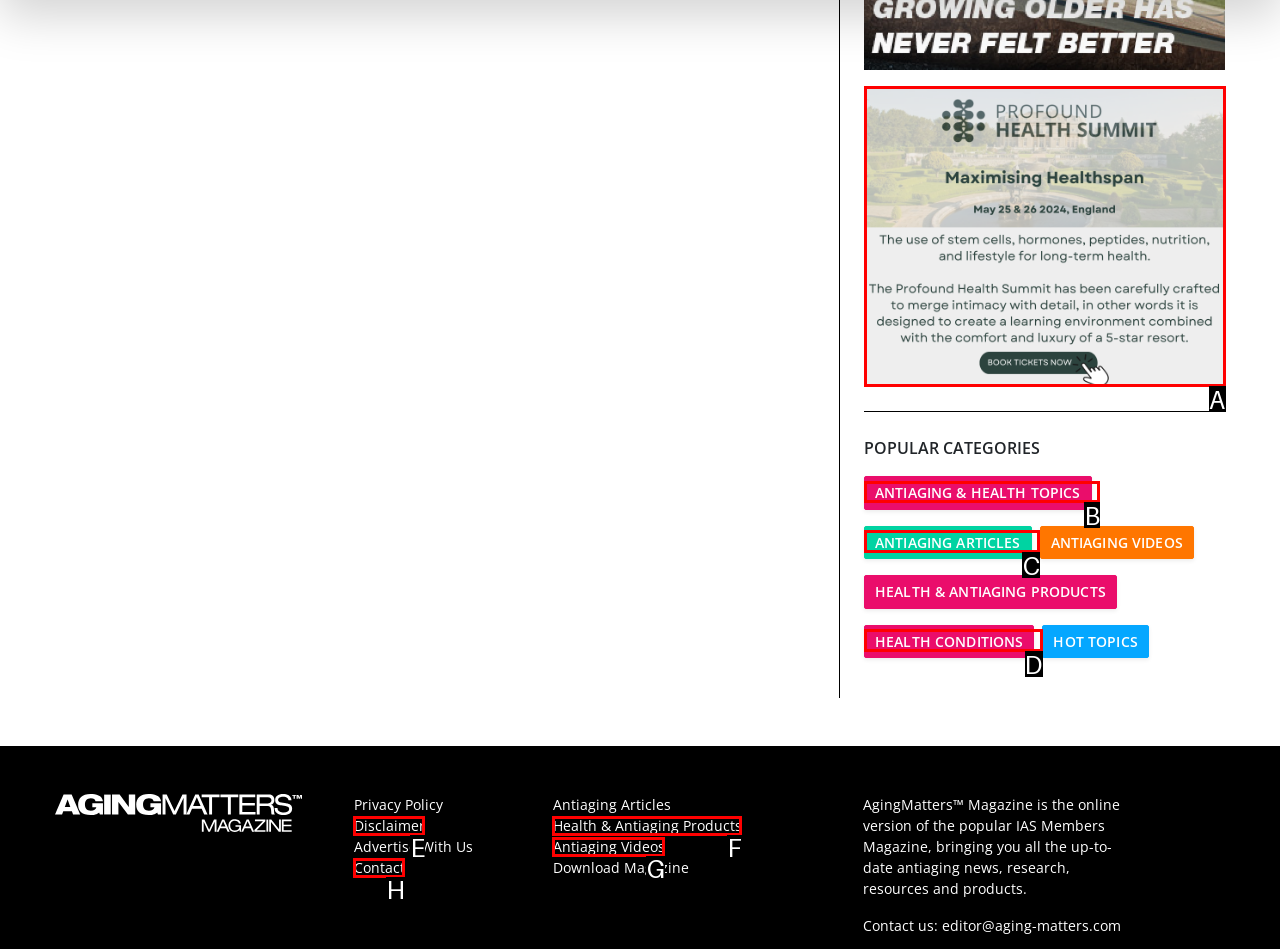Show which HTML element I need to click to perform this task: Click on Antiaging & Health Topics Answer with the letter of the correct choice.

B